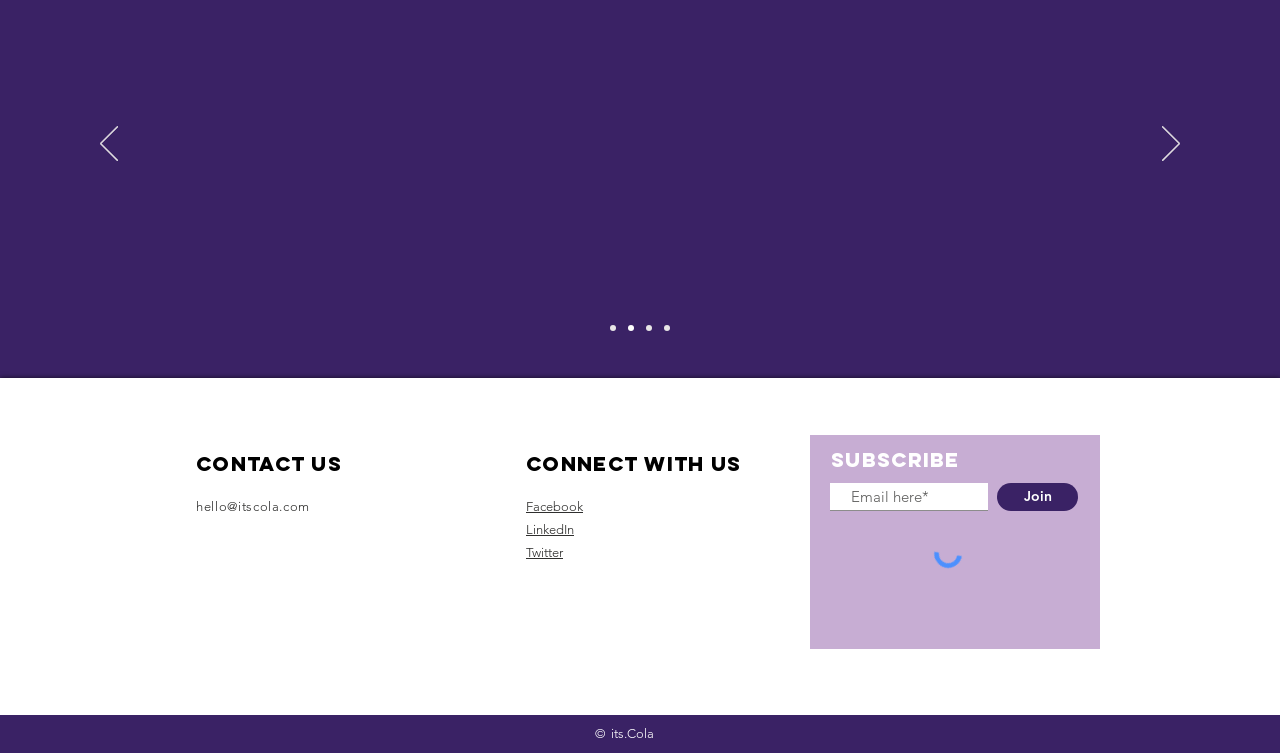Predict the bounding box coordinates for the UI element described as: "aria-label="Email here*" name="email" placeholder="Email here*"". The coordinates should be four float numbers between 0 and 1, presented as [left, top, right, bottom].

[0.648, 0.641, 0.772, 0.678]